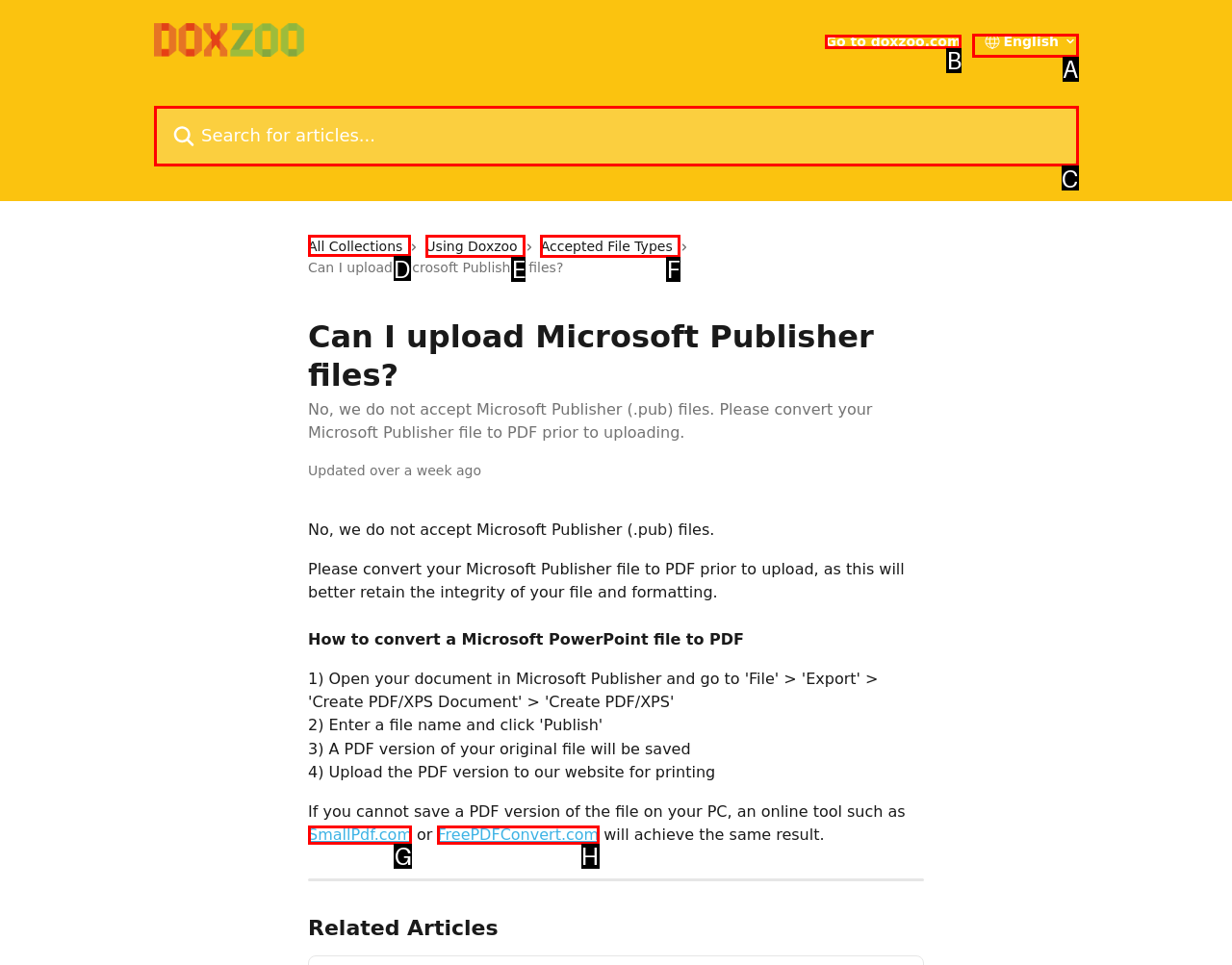Identify the correct lettered option to click in order to perform this task: View All Collections. Respond with the letter.

D